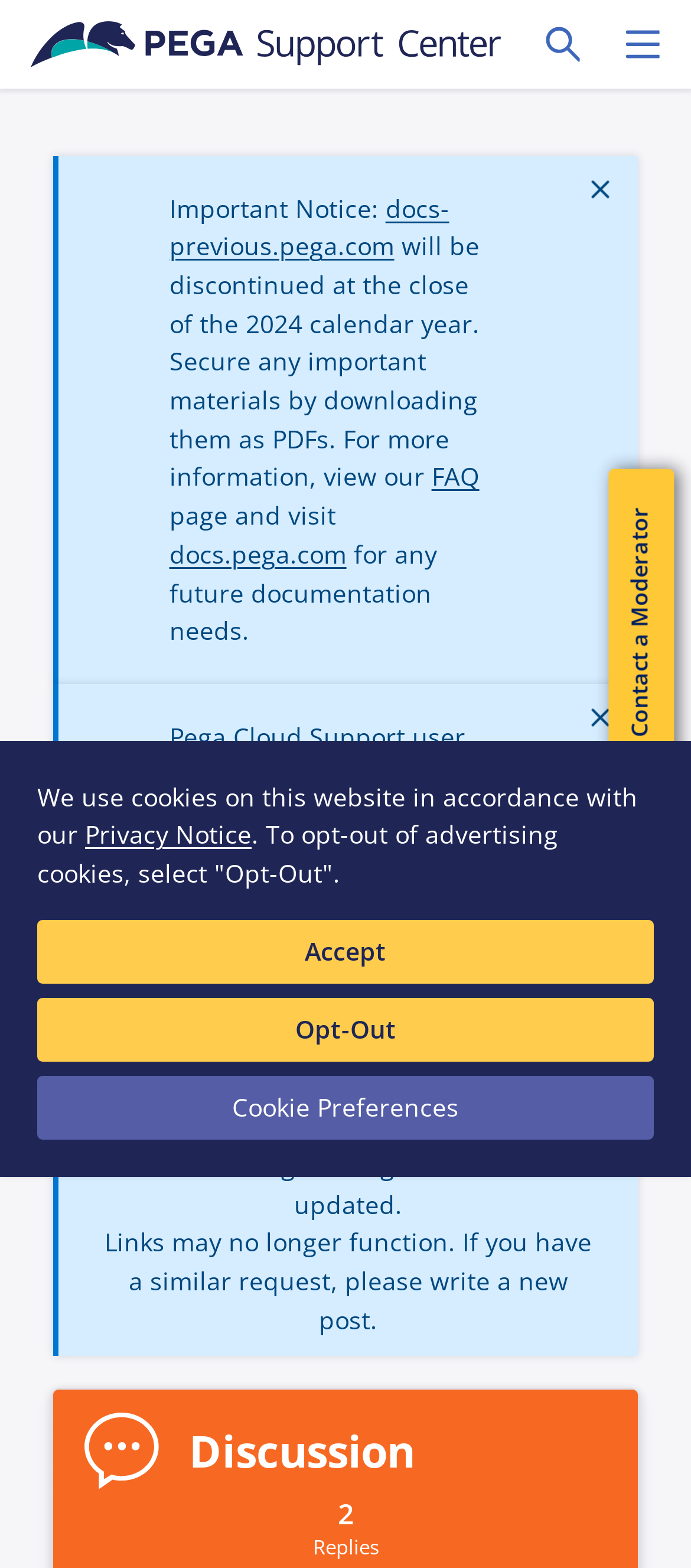What is the name of the support center?
Please answer the question with a detailed response using the information from the screenshot.

The name of the support center can be found in the link 'Support Center' at the top of the webpage, which has a bounding box coordinate of [0.014, 0.003, 0.755, 0.053].